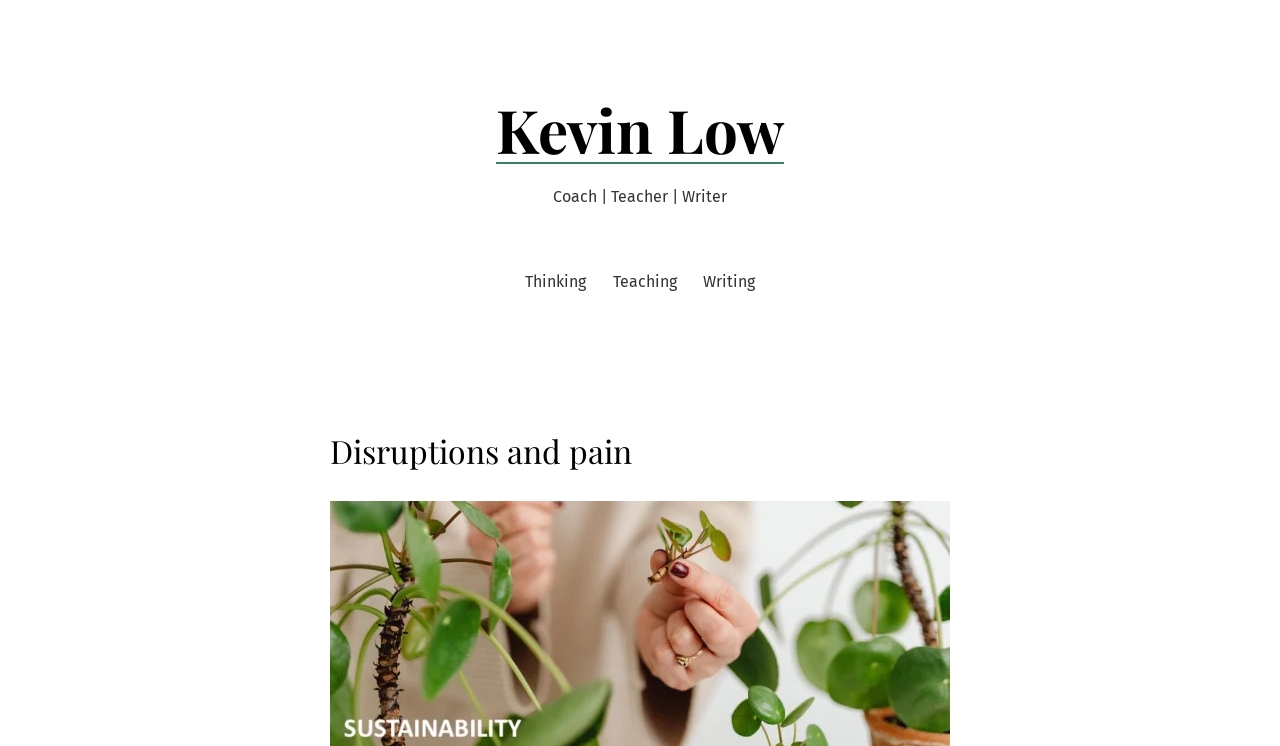What is the profession of the author?
Based on the image, give a one-word or short phrase answer.

Coach, Teacher, Writer